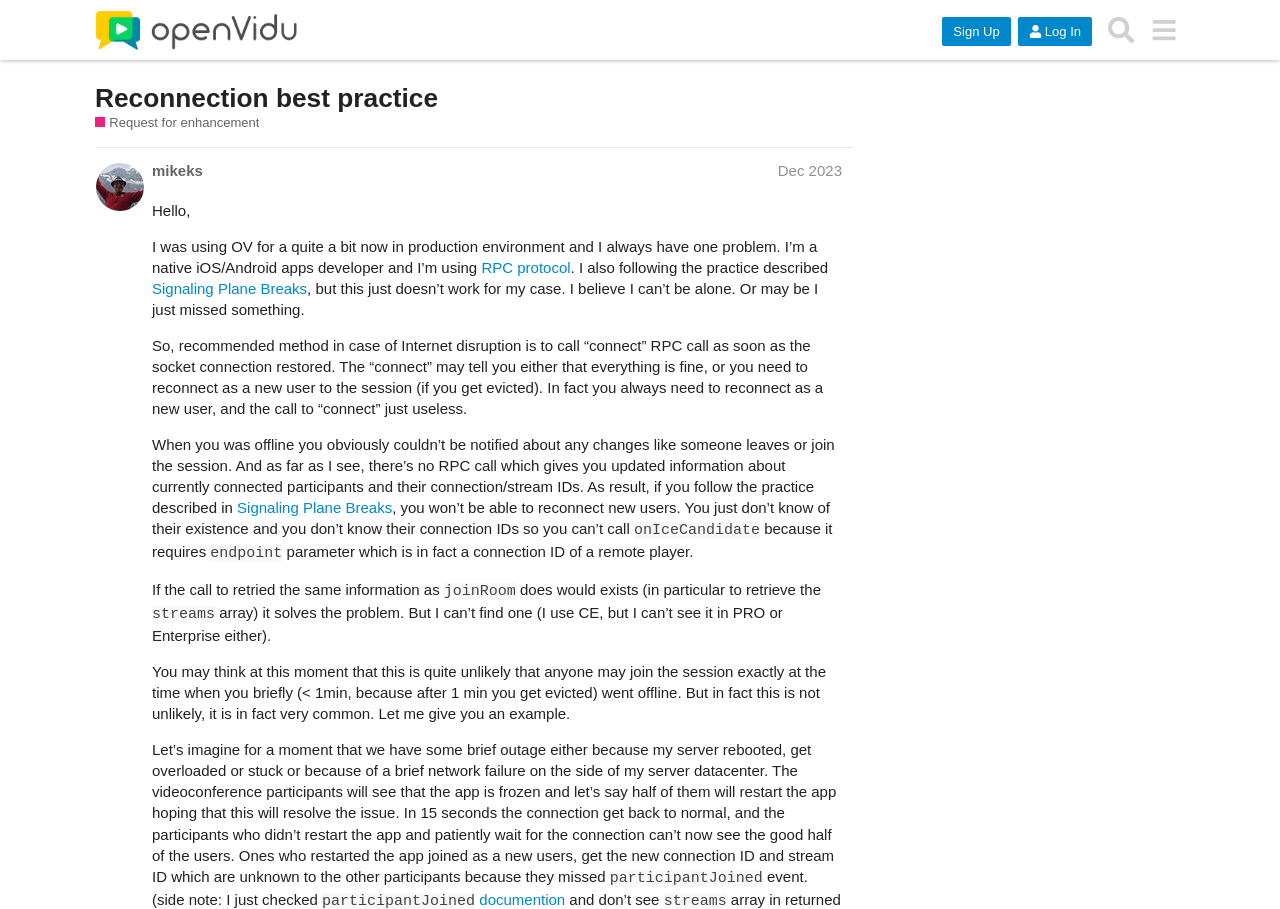Identify and generate the primary title of the webpage.

Reconnection best practice